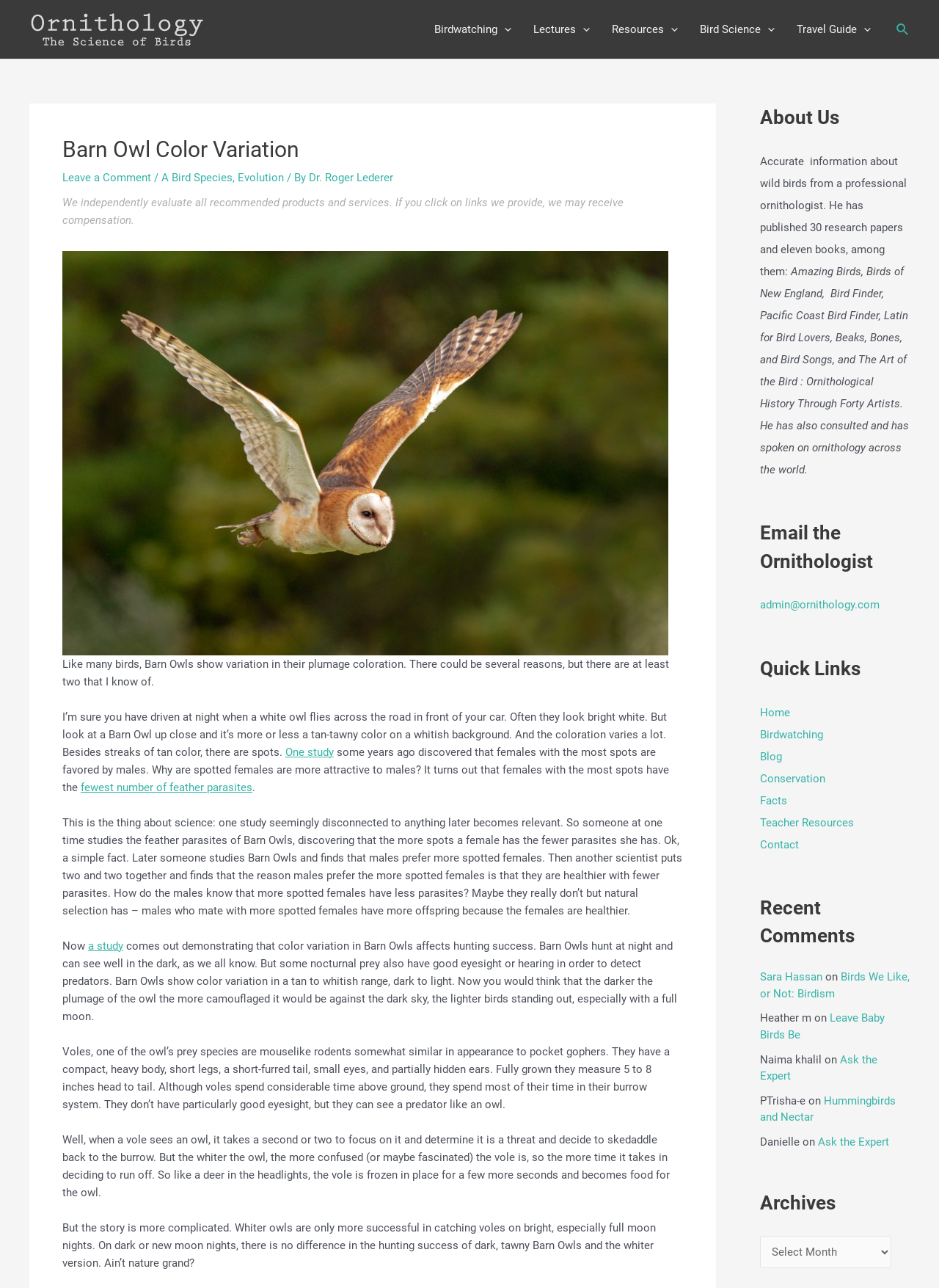What is the purpose of the 'Email the Ornithologist' section?
Provide a concise answer using a single word or phrase based on the image.

to contact the author